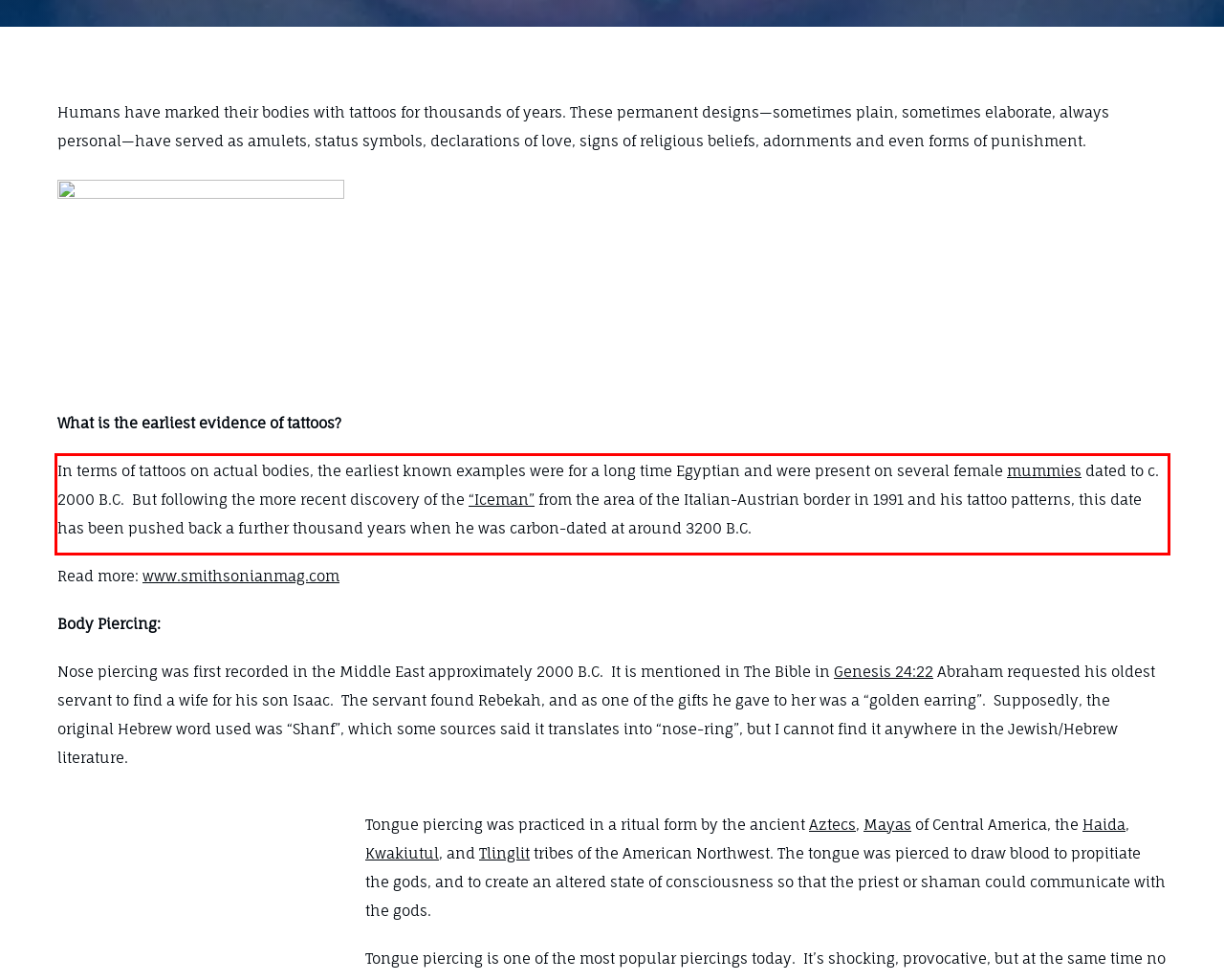With the provided screenshot of a webpage, locate the red bounding box and perform OCR to extract the text content inside it.

In terms of tattoos on actual bodies, the earliest known examples were for a long time Egyptian and were present on several female mummies dated to c. 2000 B.C. But following the more recent discovery of the “Iceman” from the area of the Italian-Austrian border in 1991 and his tattoo patterns, this date has been pushed back a further thousand years when he was carbon-dated at around 3200 B.C.